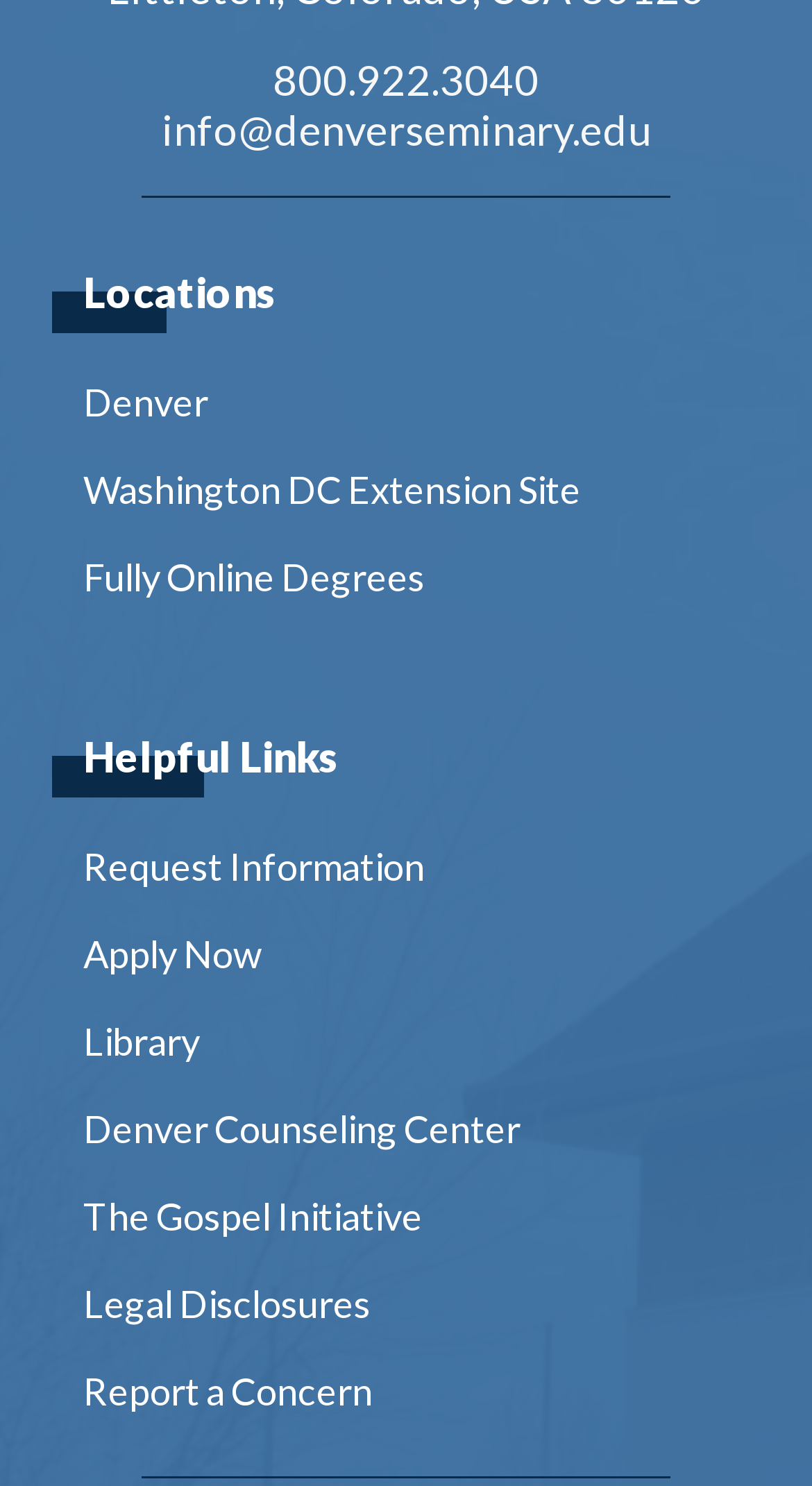How many horizontal separators are there?
Provide an in-depth and detailed answer to the question.

I looked for elements with the type 'separator' and orientation 'horizontal', and found two instances: one near the top and one near the bottom of the webpage.